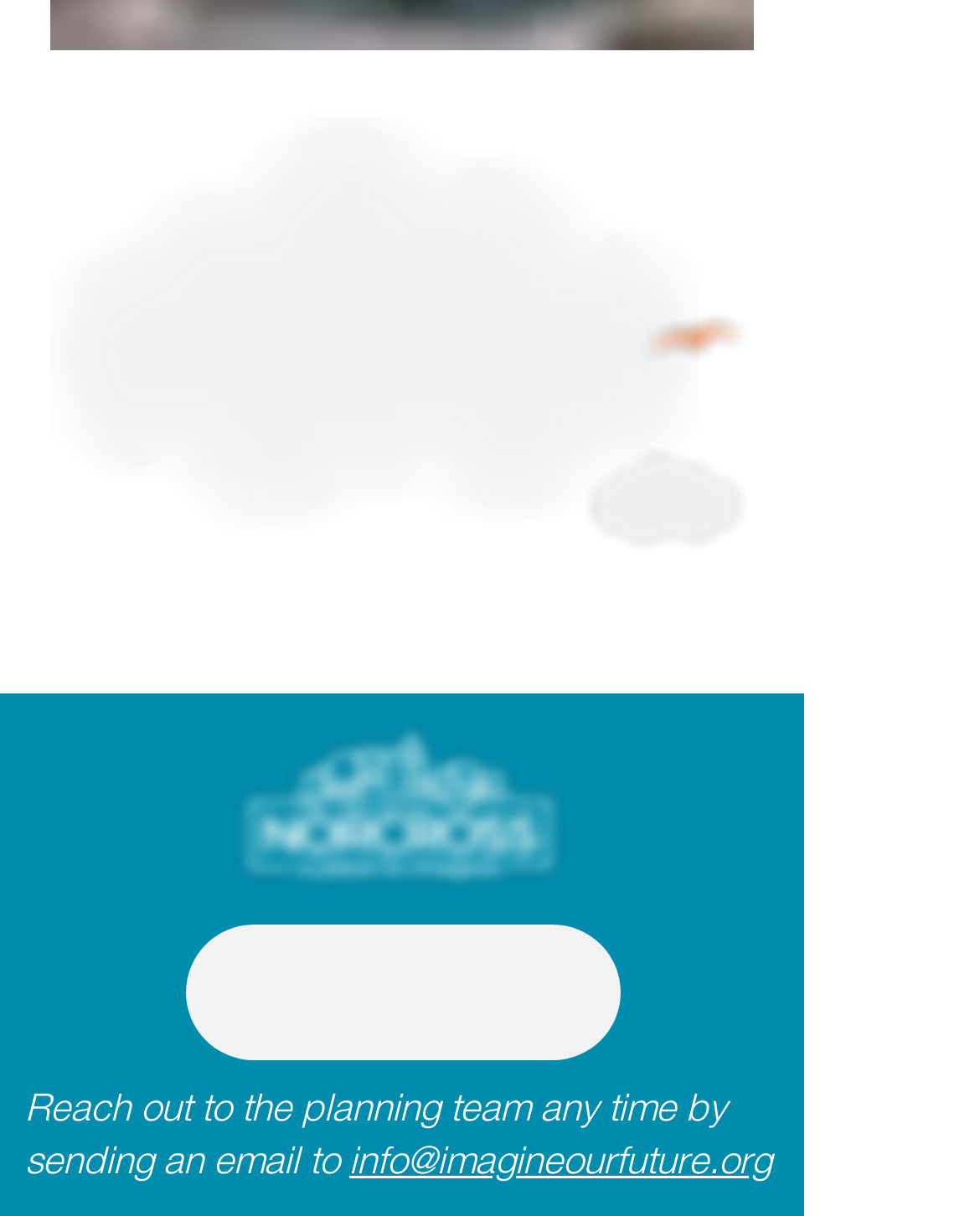What is the format of the contact information?
Please respond to the question with as much detail as possible.

The contact information is provided in the format of an email address, specifically 'info@imagineourfuture.org', which can be used to reach out to the planning team.